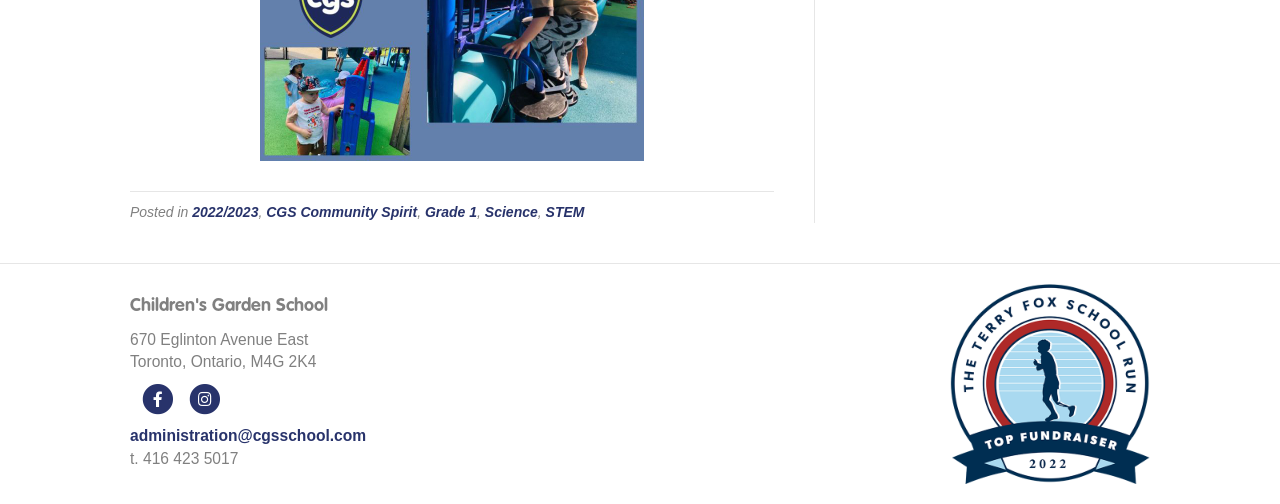Please specify the bounding box coordinates of the clickable region necessary for completing the following instruction: "Click on the 2022/2023 link". The coordinates must consist of four float numbers between 0 and 1, i.e., [left, top, right, bottom].

[0.15, 0.405, 0.202, 0.437]